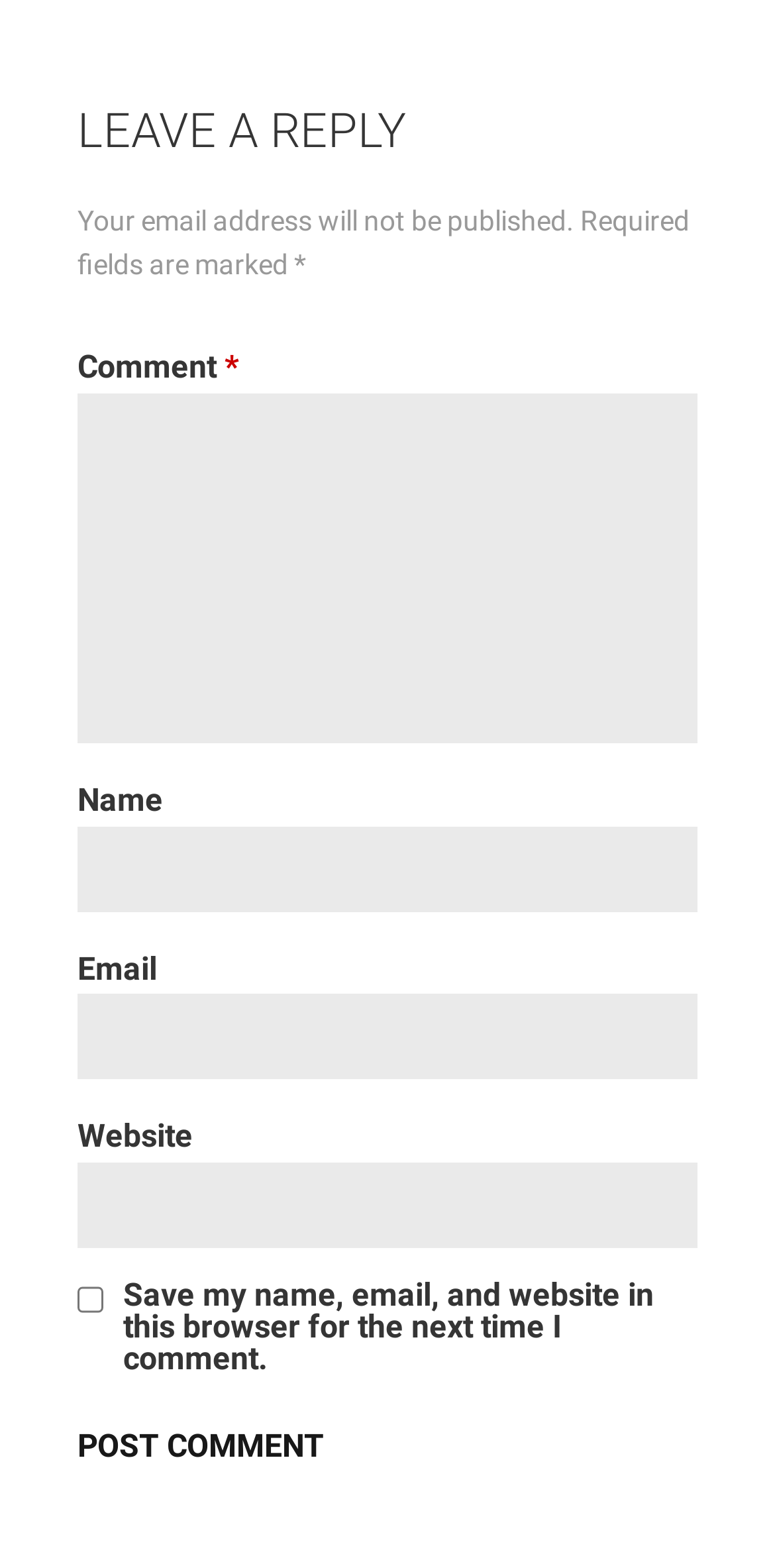Answer this question using a single word or a brief phrase:
What is required to post a comment?

Comment and email